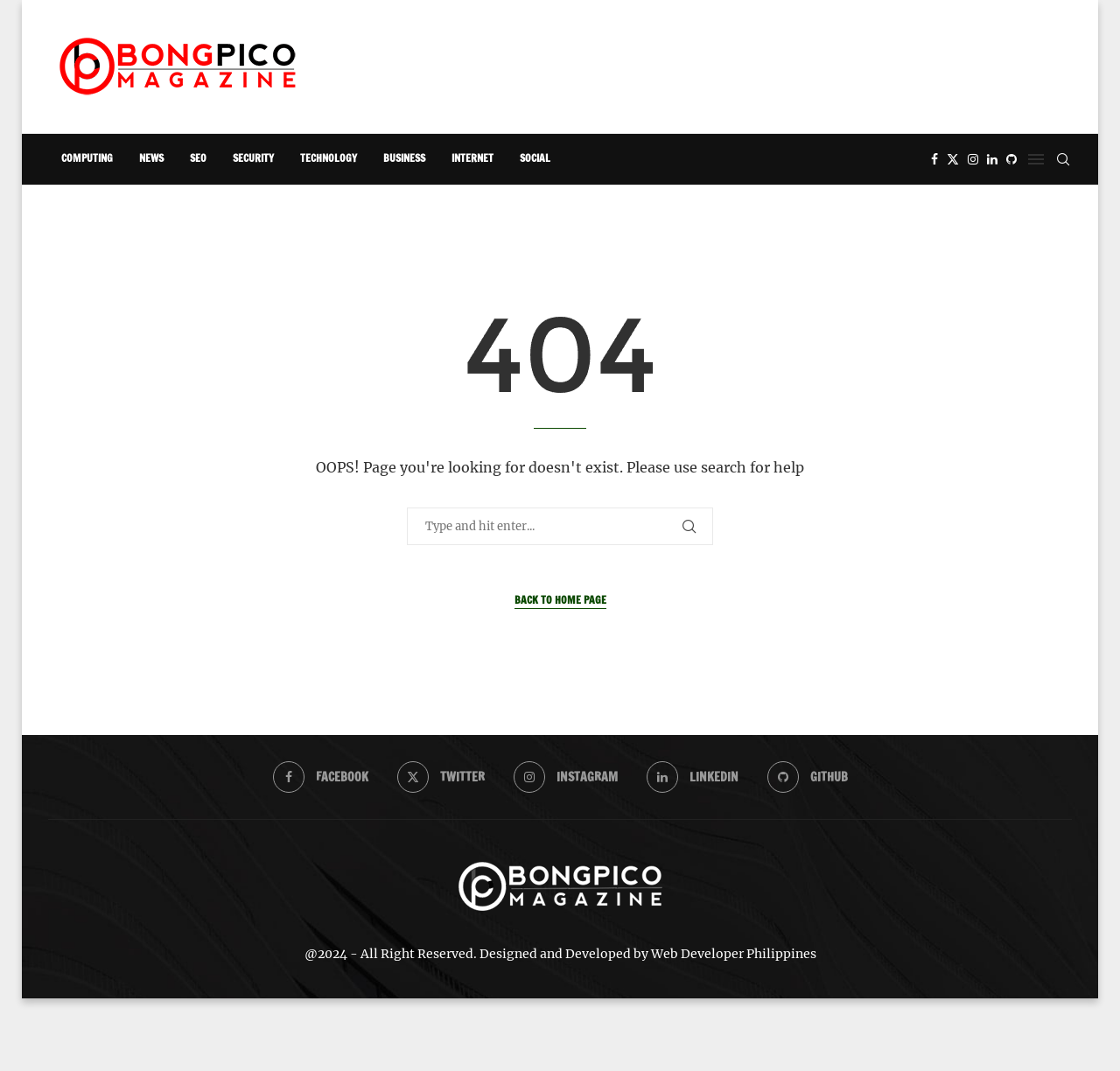Extract the bounding box coordinates of the UI element described by: "Back to Home Page". The coordinates should include four float numbers ranging from 0 to 1, e.g., [left, top, right, bottom].

[0.459, 0.553, 0.541, 0.568]